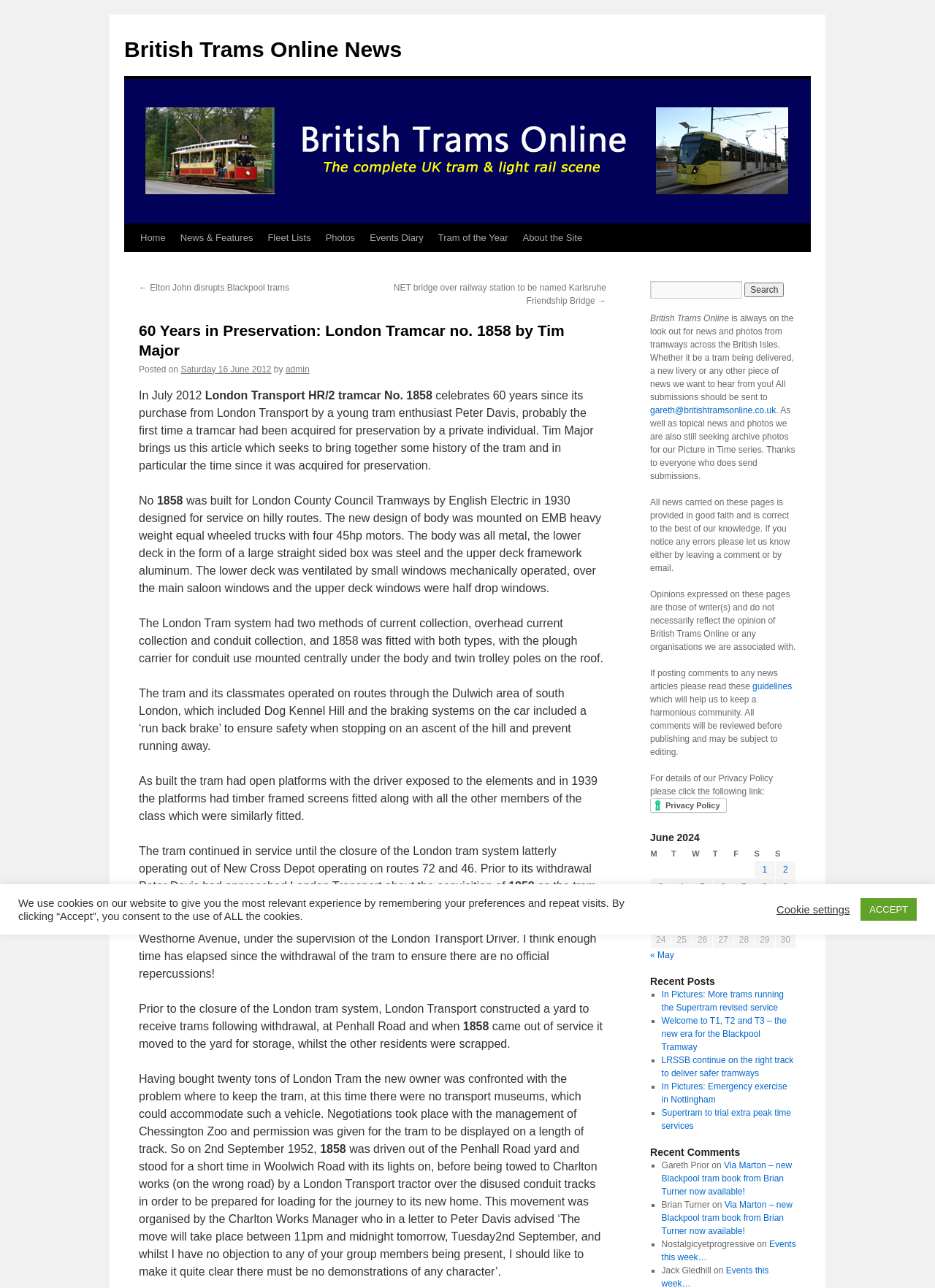Summarize the webpage with intricate details.

This webpage is about the preservation of London Tramcar no. 1858, written by Tim Major and published on British Trams Online News. At the top of the page, there is a navigation menu with links to "Home", "News & Features", "Fleet Lists", "Photos", "Events Diary", "Tram of the Year", and "About the Site". Below the navigation menu, there is a heading that reads "60 Years in Preservation: London Tramcar no. 1858 by Tim Major". 

To the right of the heading, there are two links: "← Elton John disrupts Blackpool trams" and "NET bridge over railway station to be named Karlsruhe Friendship Bridge →". Below the heading, there is a paragraph of text that describes the history of London Tramcar no. 1858, including its purchase by Peter Davis in 1952 and its subsequent preservation. 

The text is divided into several sections, each describing a different aspect of the tram's history, such as its design and construction, its operation on routes in south London, and its eventual withdrawal from service. There are also several links to other news articles and a search bar at the bottom of the page. 

On the right-hand side of the page, there is a section with the title "British Trams Online" that provides information about the website, including a call for news and photos from tramways across the British Isles. There is also a table with a calendar for June 2024, listing posts published on each day of the month.